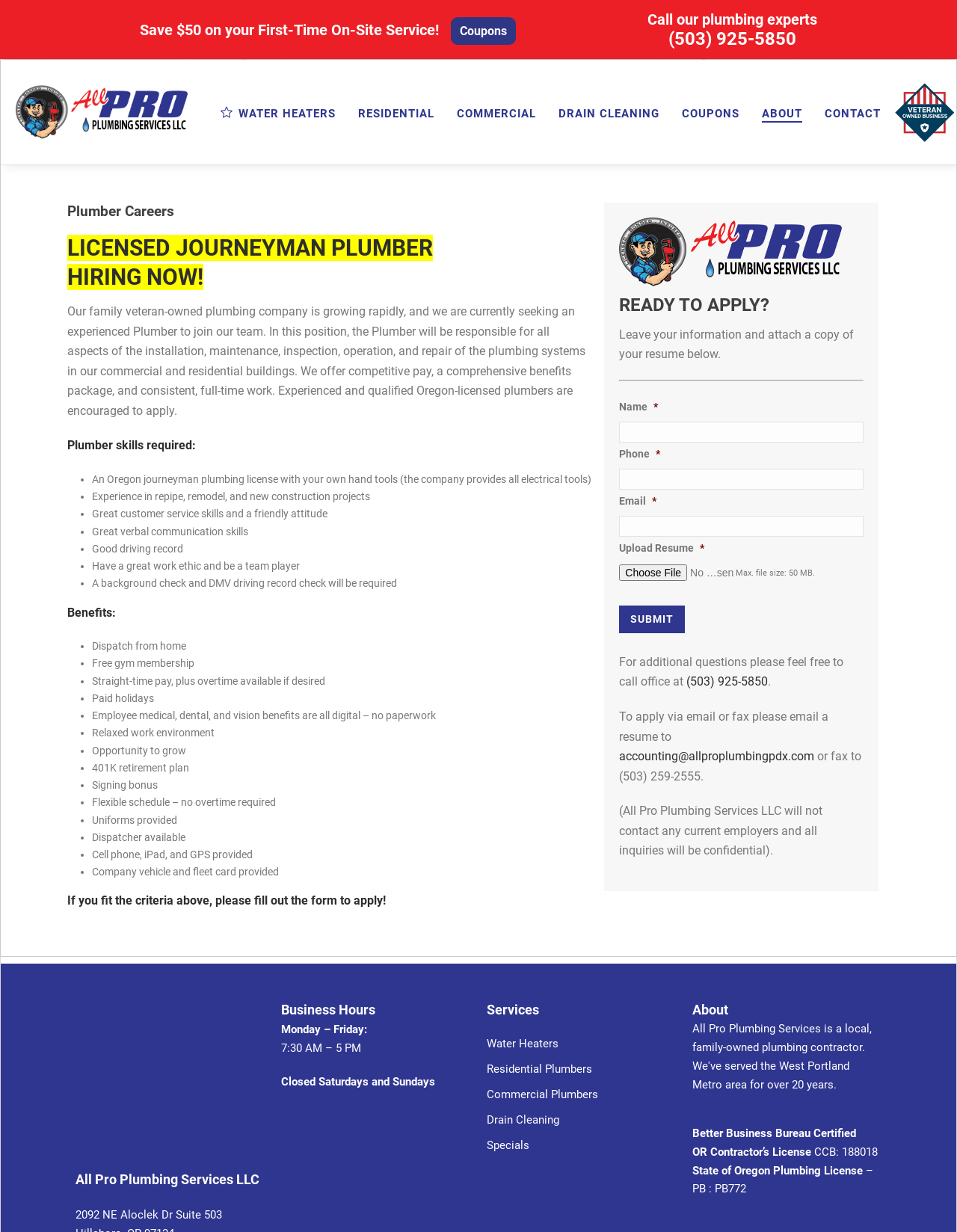Identify the bounding box for the UI element described as: "name="input_2"". The coordinates should be four float numbers between 0 and 1, i.e., [left, top, right, bottom].

[0.647, 0.381, 0.902, 0.398]